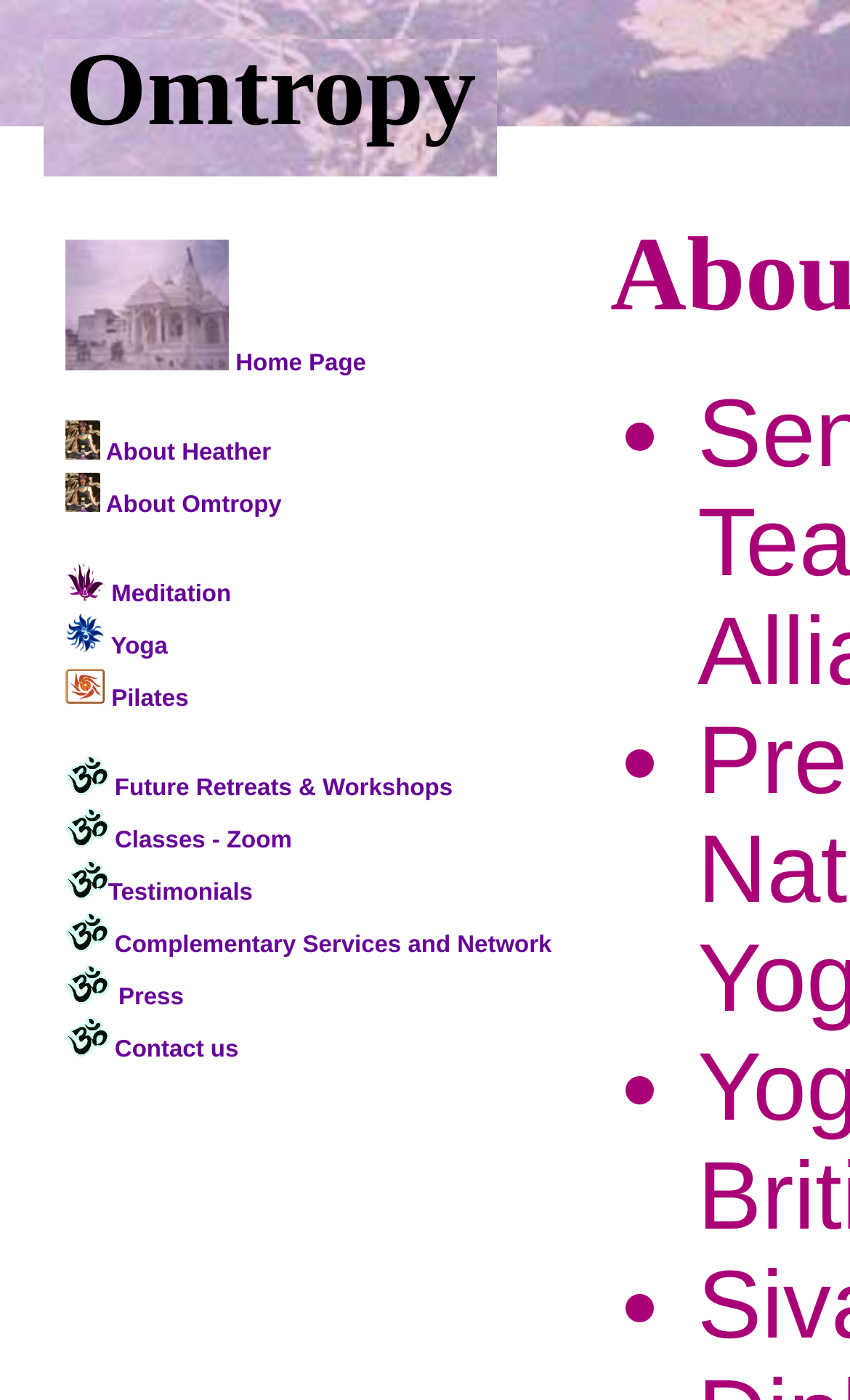How many links are there on the webpage?
Based on the image content, provide your answer in one word or a short phrase.

17